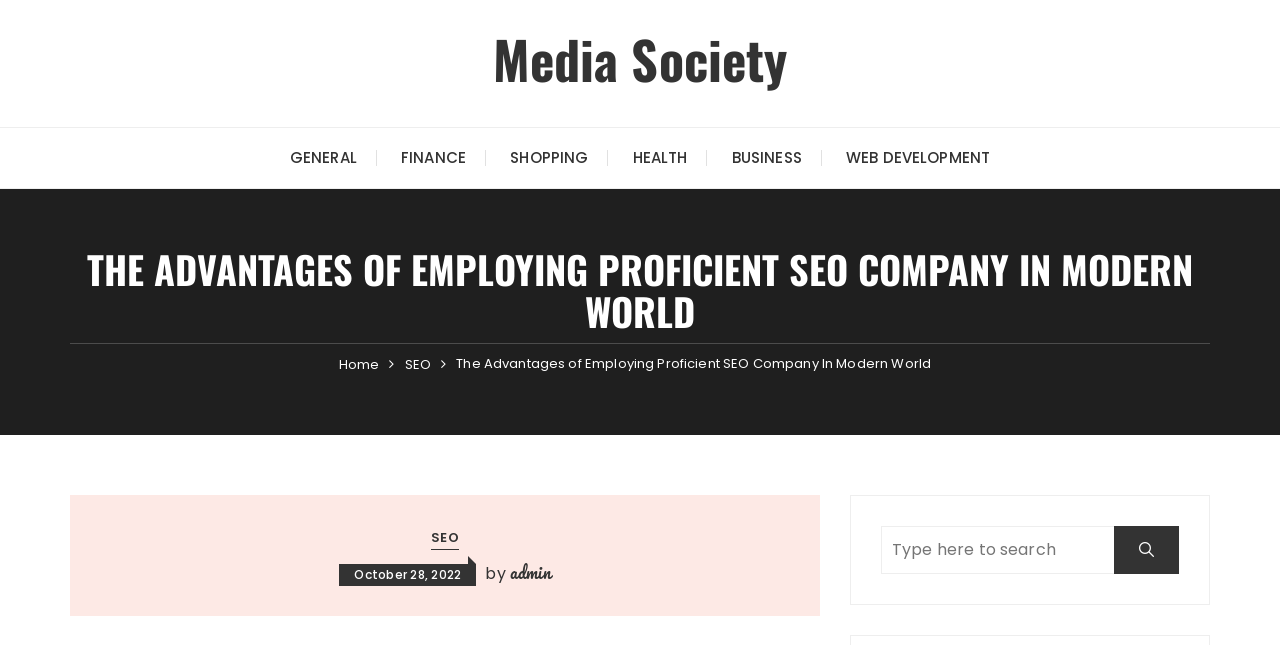Please identify the bounding box coordinates for the region that you need to click to follow this instruction: "Browse the 'Sales & Marketing' category".

None